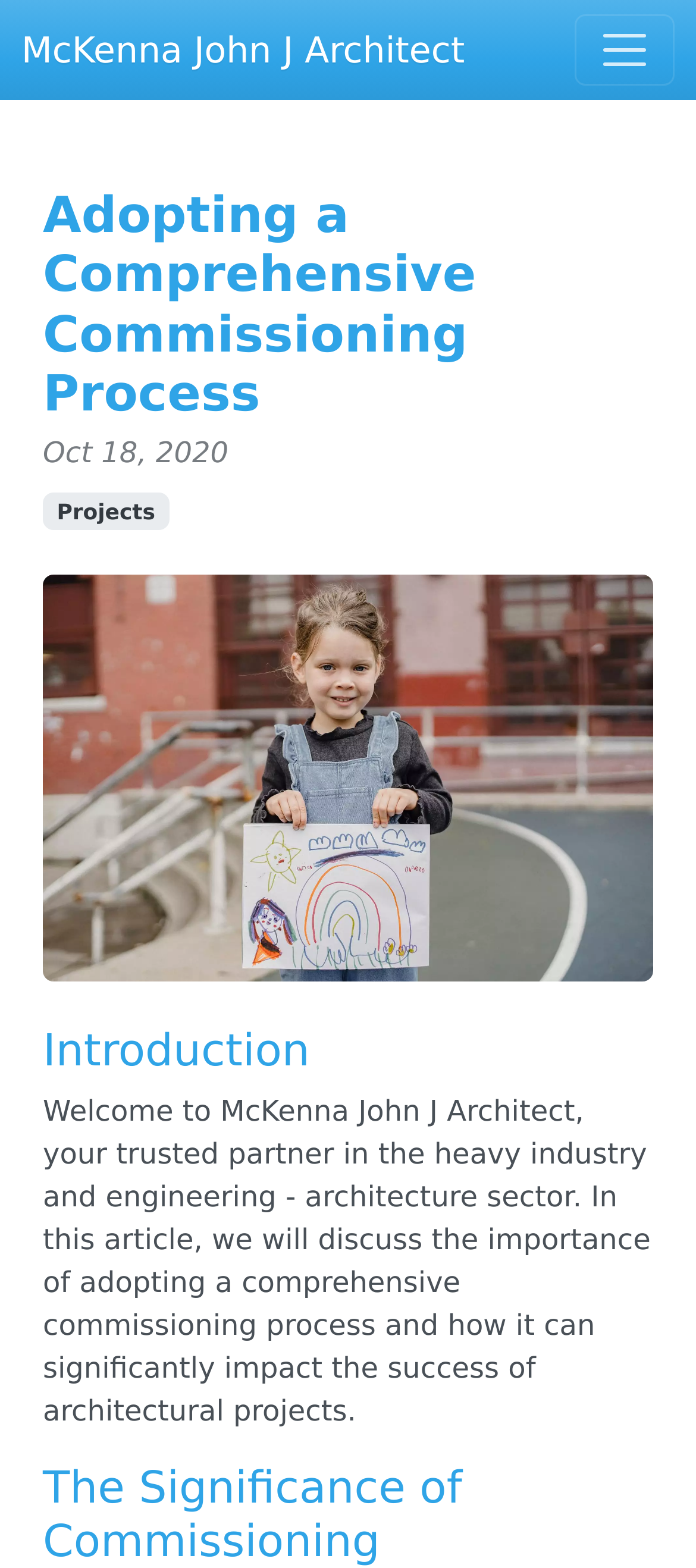Determine the bounding box of the UI component based on this description: "aria-label="Toggle navigation"". The bounding box coordinates should be four float values between 0 and 1, i.e., [left, top, right, bottom].

[0.826, 0.009, 0.969, 0.055]